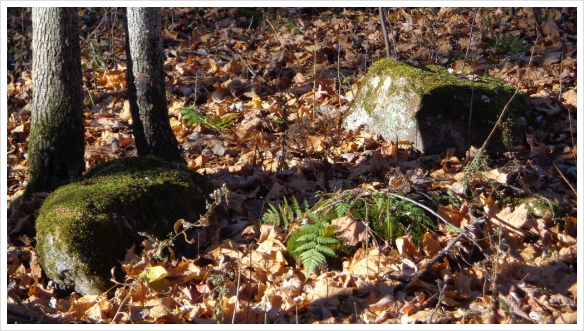What is the effect of the sunlight in the image?
Answer the question with a single word or phrase by looking at the picture.

Illuminates textures